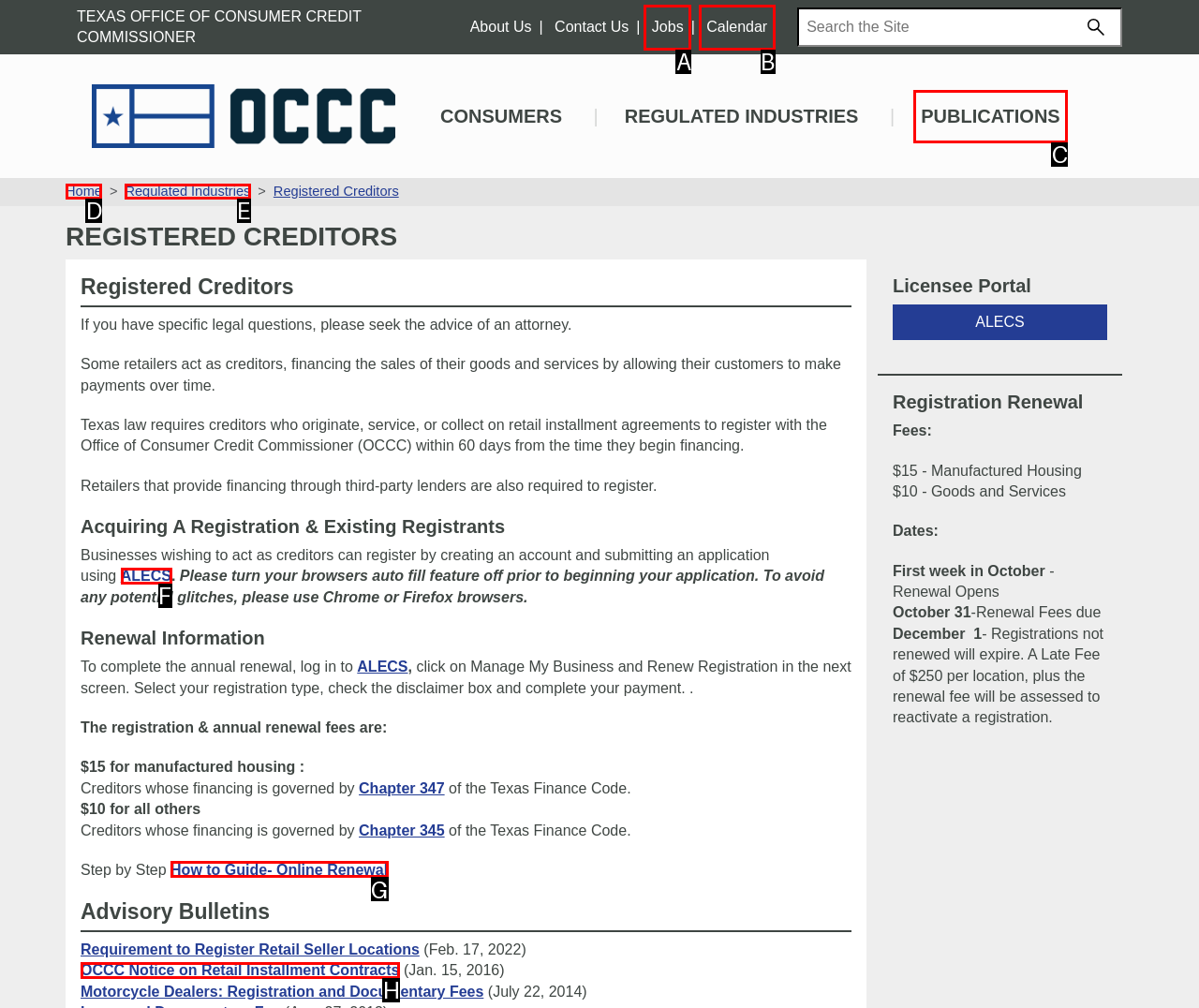Select the appropriate letter to fulfill the given instruction: View the post details
Provide the letter of the correct option directly.

None